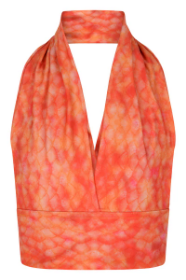Please respond to the question using a single word or phrase:
What is the price of the bikini top?

¥231.00